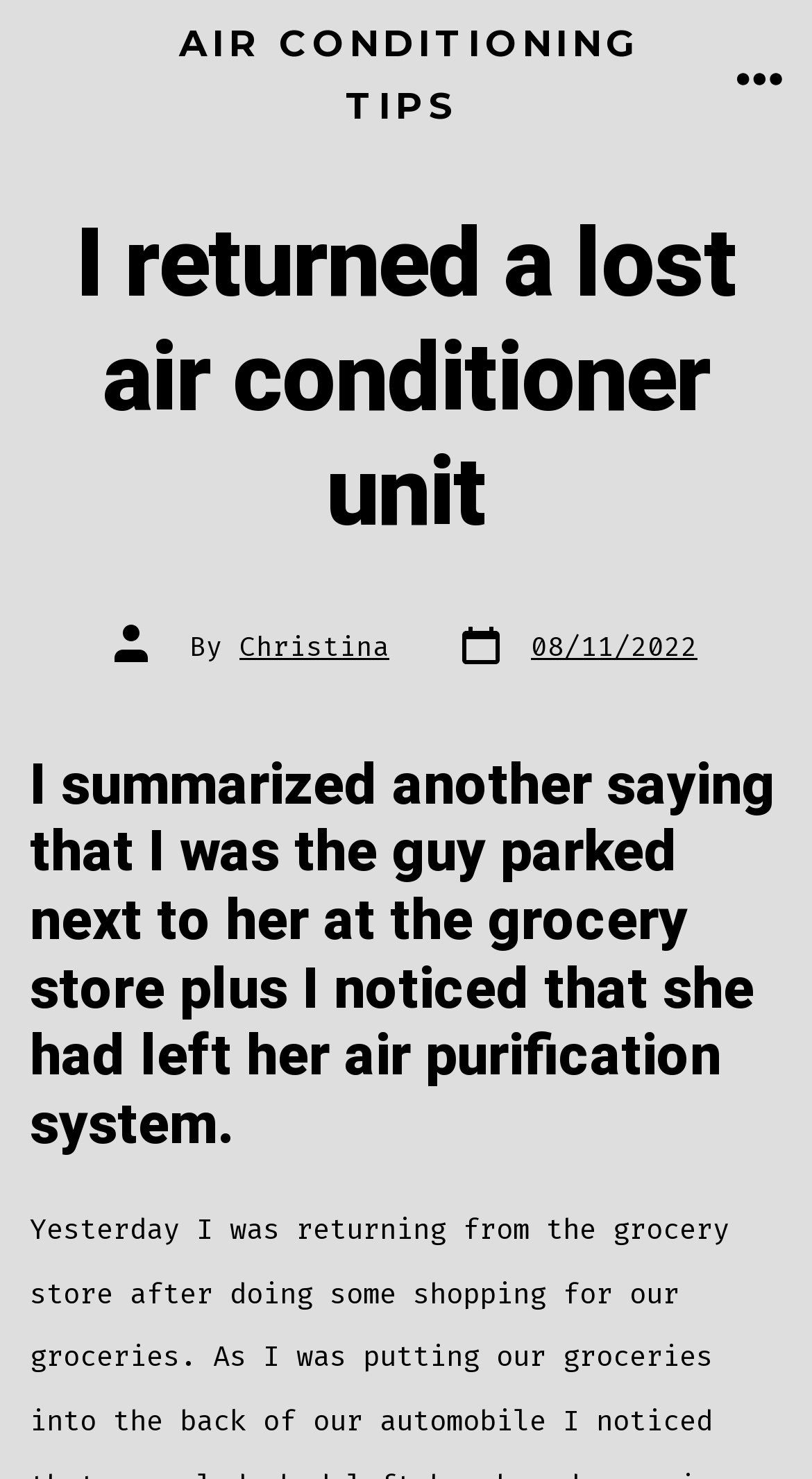Locate the UI element described by Post date 08/11/2022 in the provided webpage screenshot. Return the bounding box coordinates in the format (top-left x, top-left y, bottom-right x, bottom-right y), ensuring all values are between 0 and 1.

[0.562, 0.419, 0.859, 0.457]